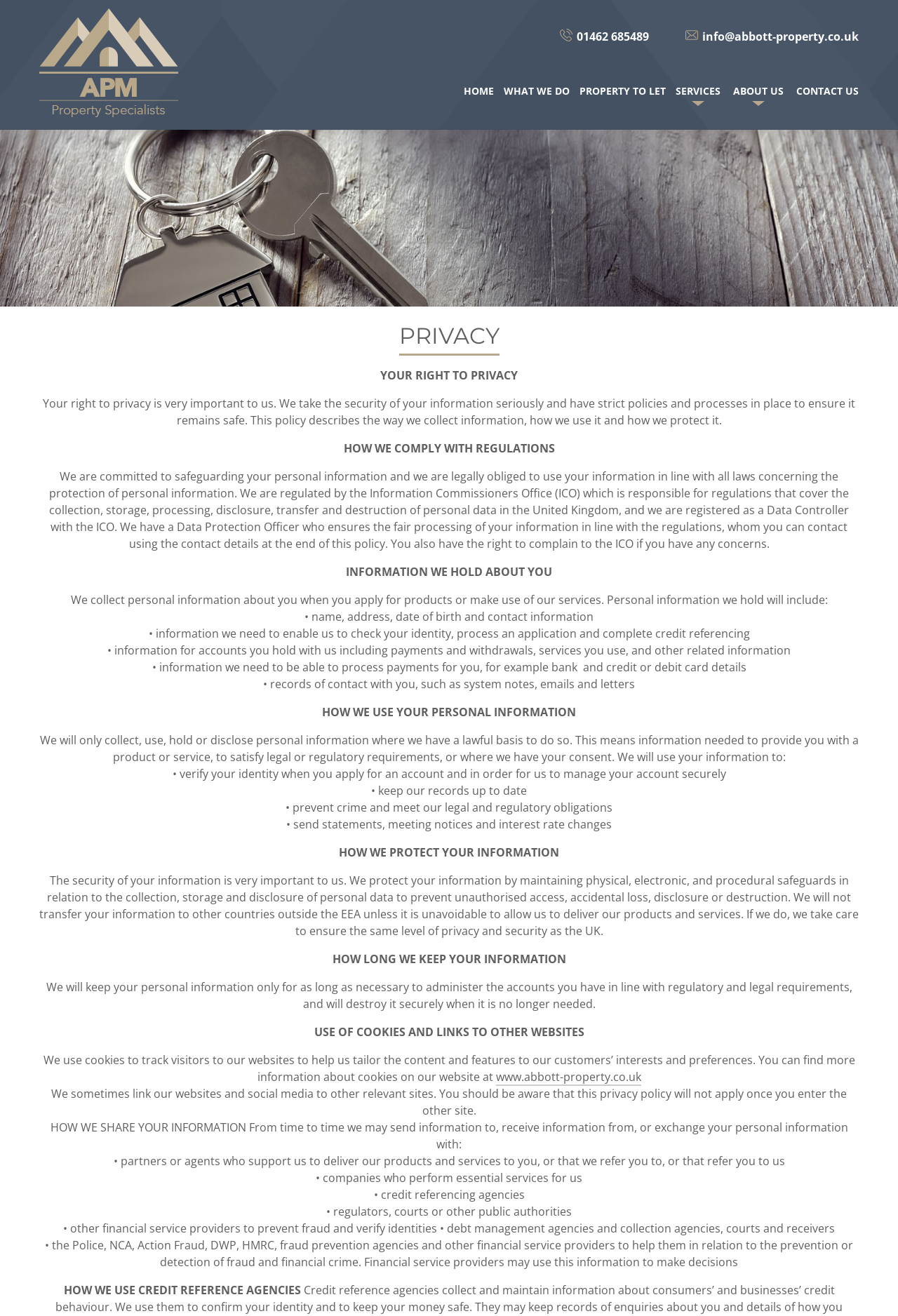What type of information does the company collect about its customers?
Please elaborate on the answer to the question with detailed information.

I found this information by reading the static text elements that describe the types of information collected, including name, address, date of birth, contact information, and other related information.